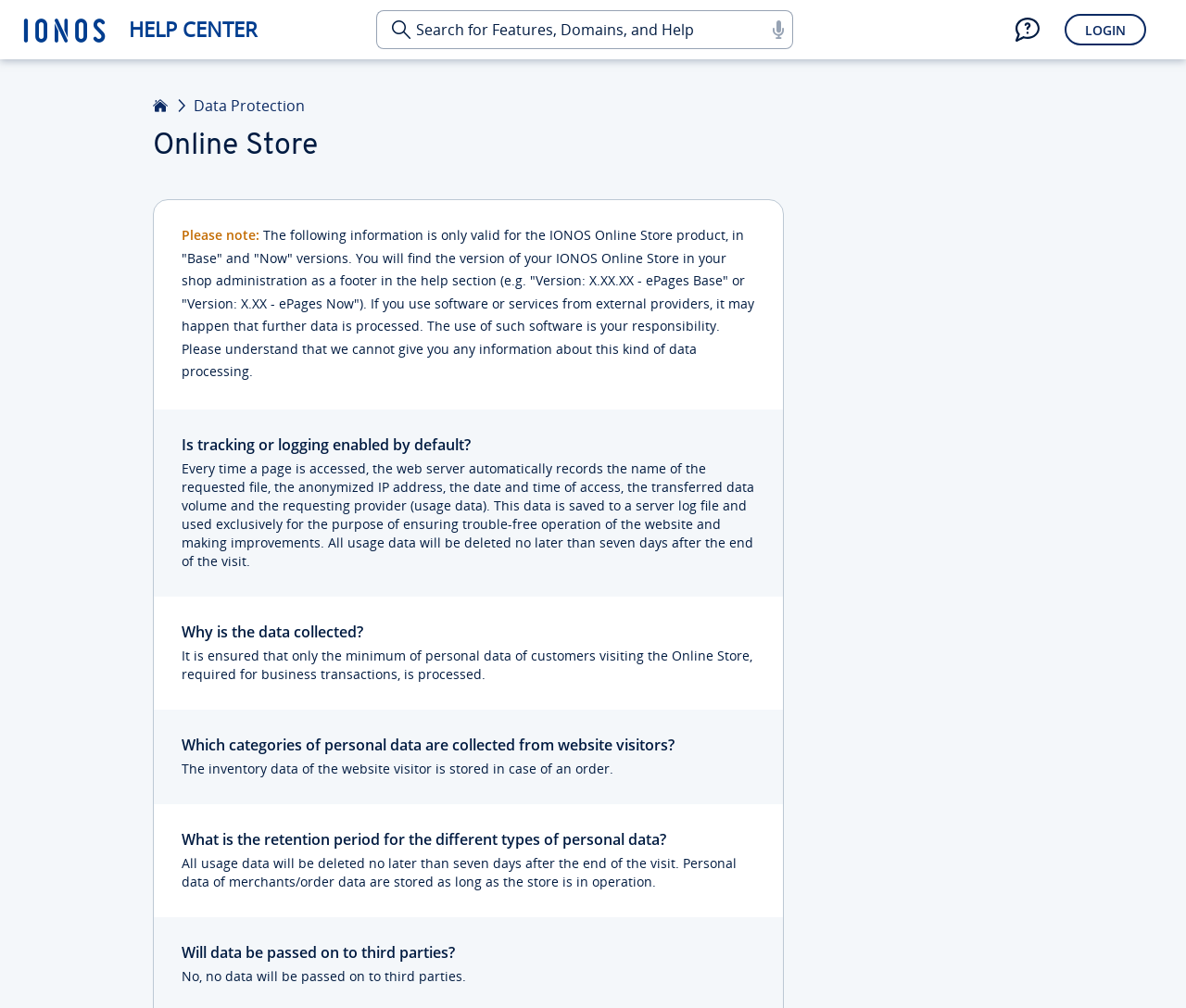Analyze the image and answer the question with as much detail as possible: 
How long is usage data stored?

The webpage states that all usage data will be deleted no later than seven days after the end of the visit.